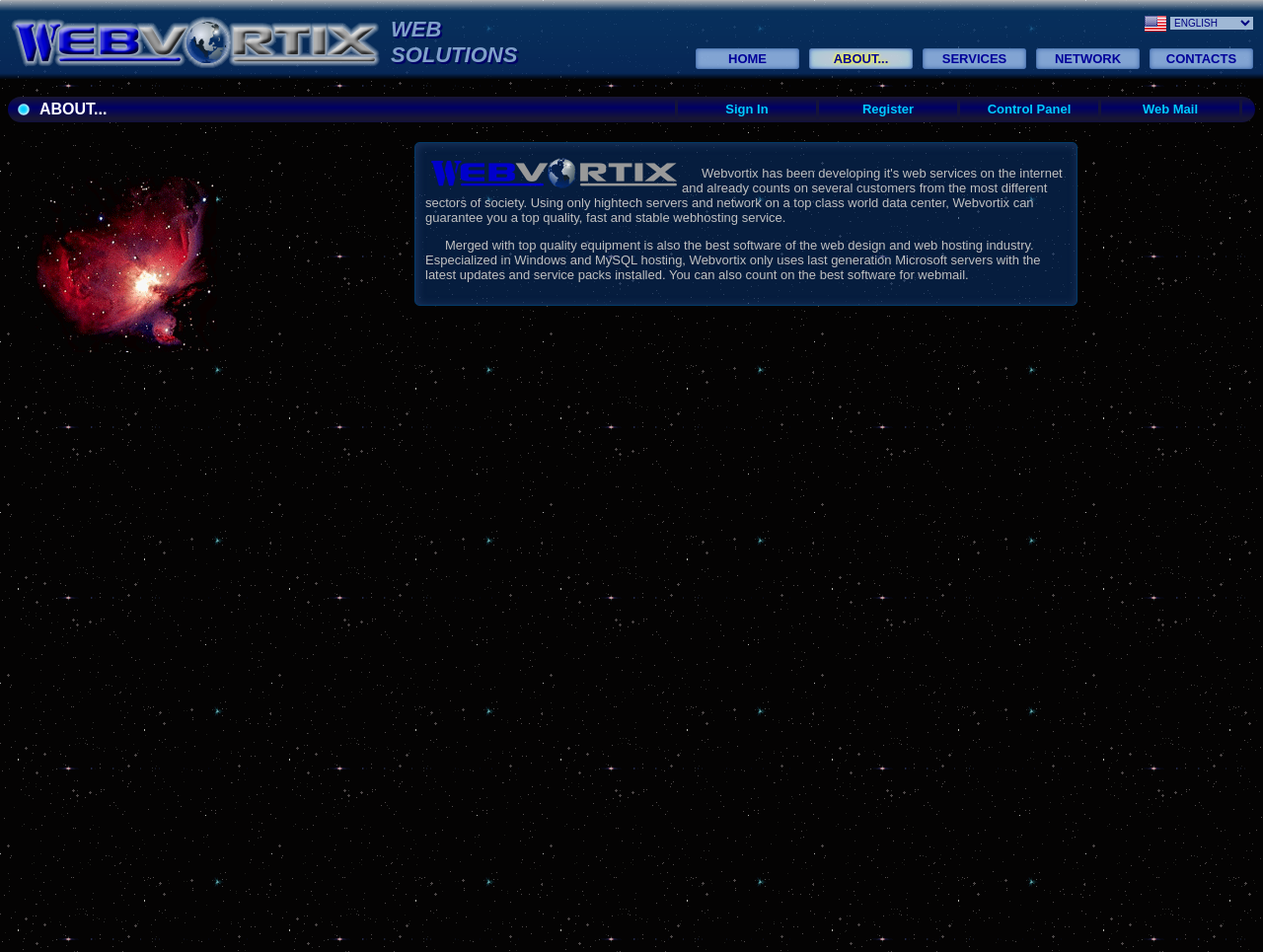Point out the bounding box coordinates of the section to click in order to follow this instruction: "Visit the CONTACTS page".

[0.91, 0.051, 0.992, 0.073]